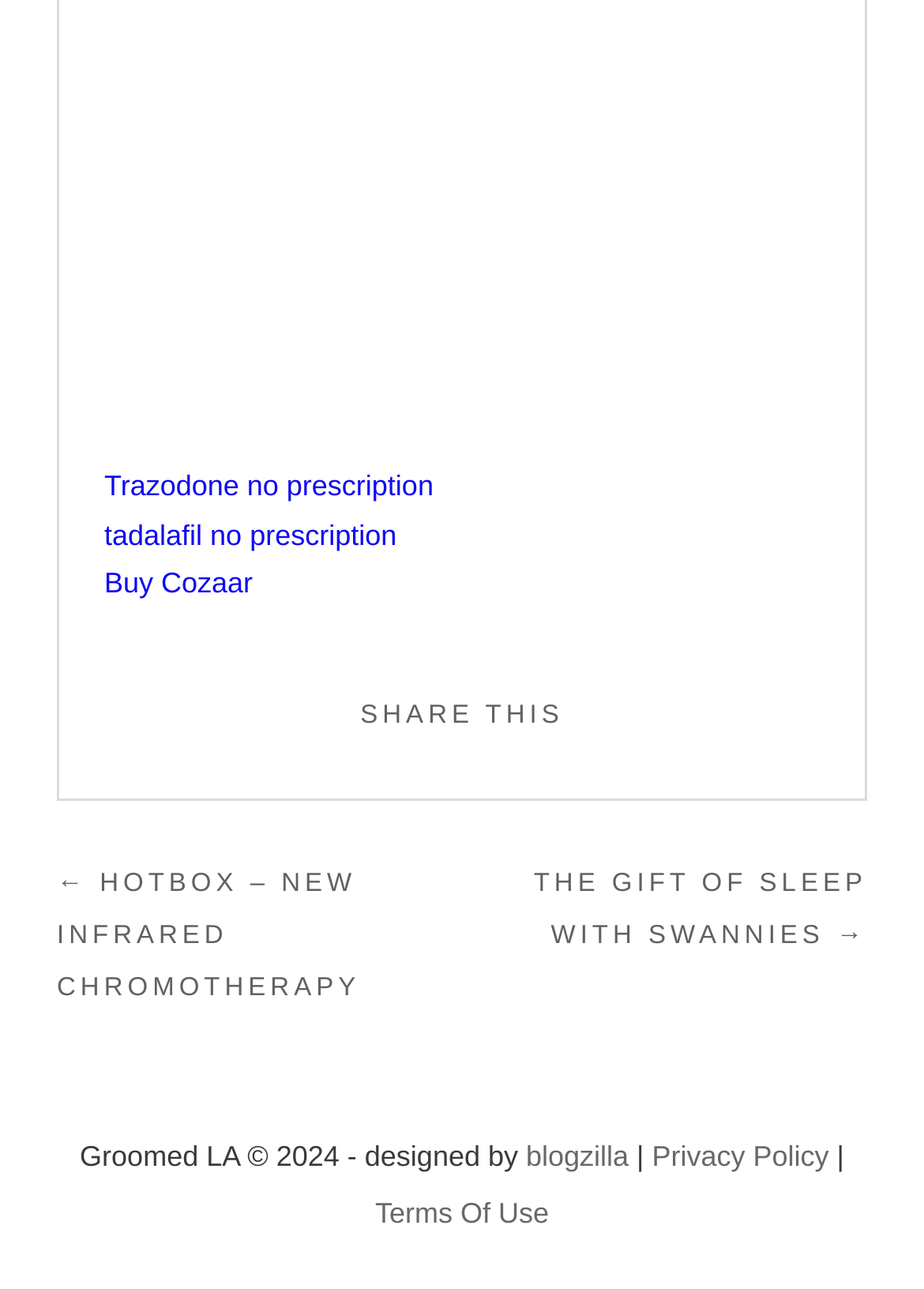Please give a succinct answer using a single word or phrase:
What is the theme of the post navigation section?

Sleep